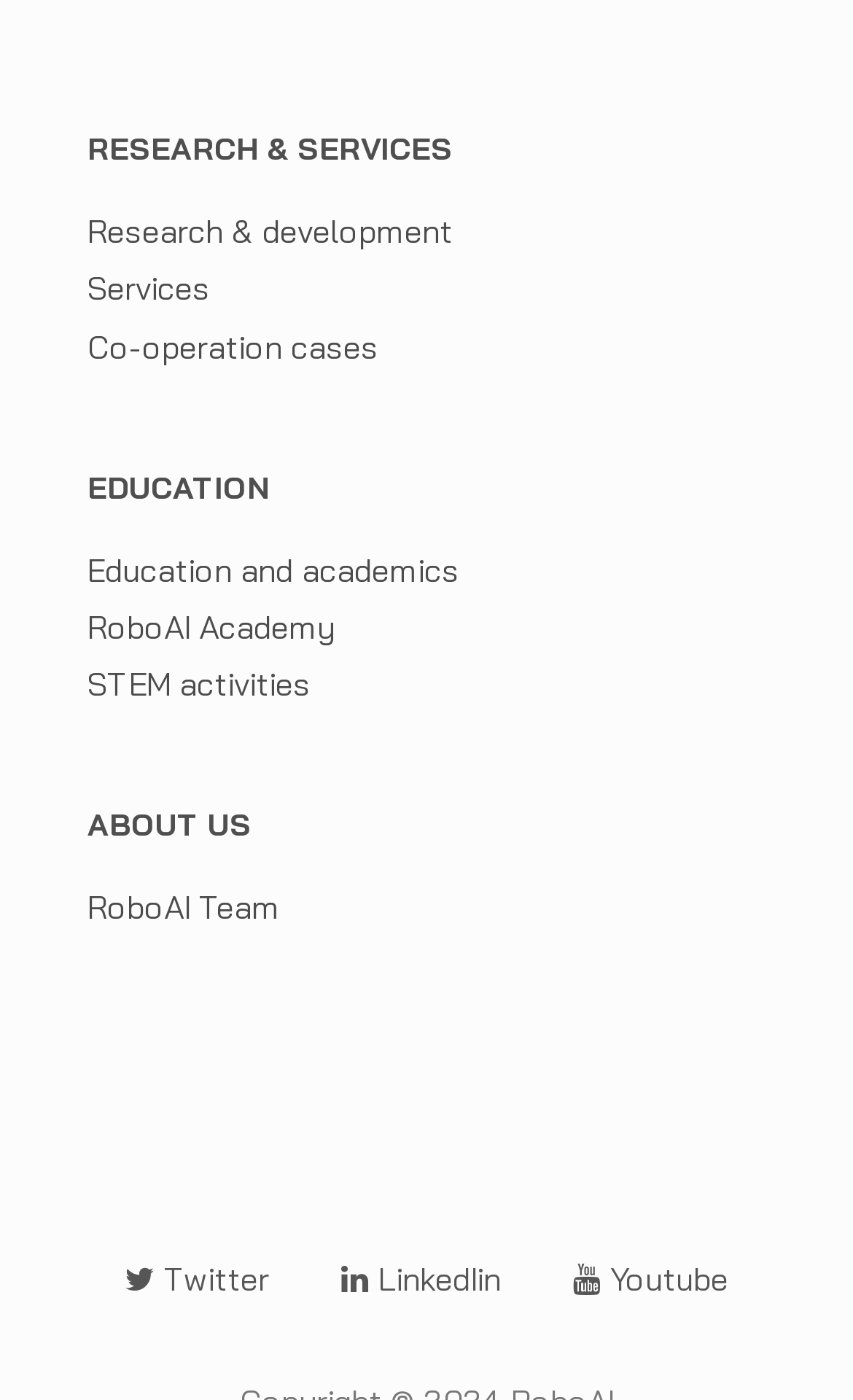Refer to the image and provide a thorough answer to this question:
How many links are there under 'About Us'?

Under the 'About Us' navigation, there is only one link, which is 'RoboAI Team', located at coordinates [0.103, 0.633, 0.328, 0.663].